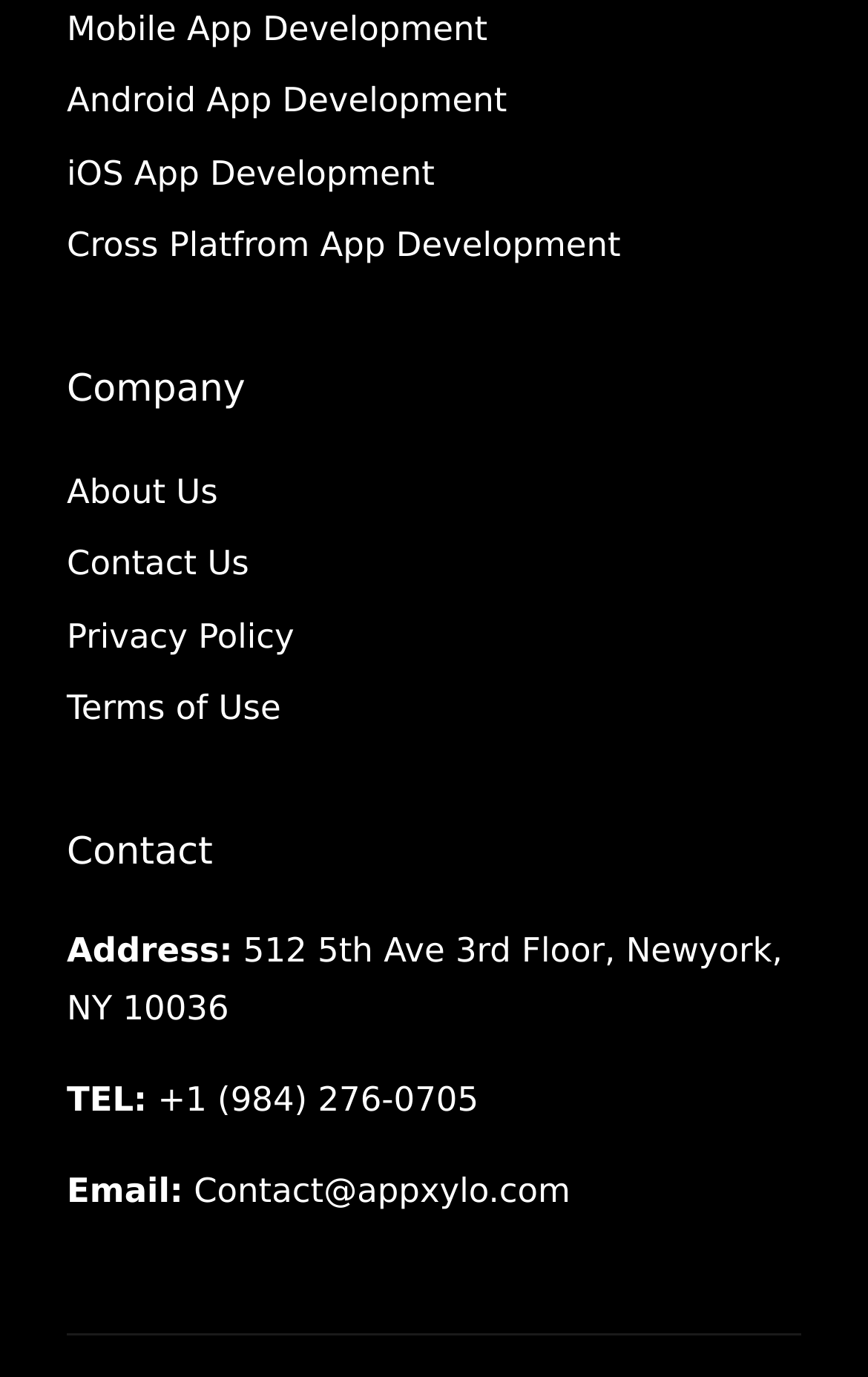Can you find the bounding box coordinates for the element that needs to be clicked to execute this instruction: "Click on Mobile App Development"? The coordinates should be given as four float numbers between 0 and 1, i.e., [left, top, right, bottom].

[0.077, 0.006, 0.562, 0.035]